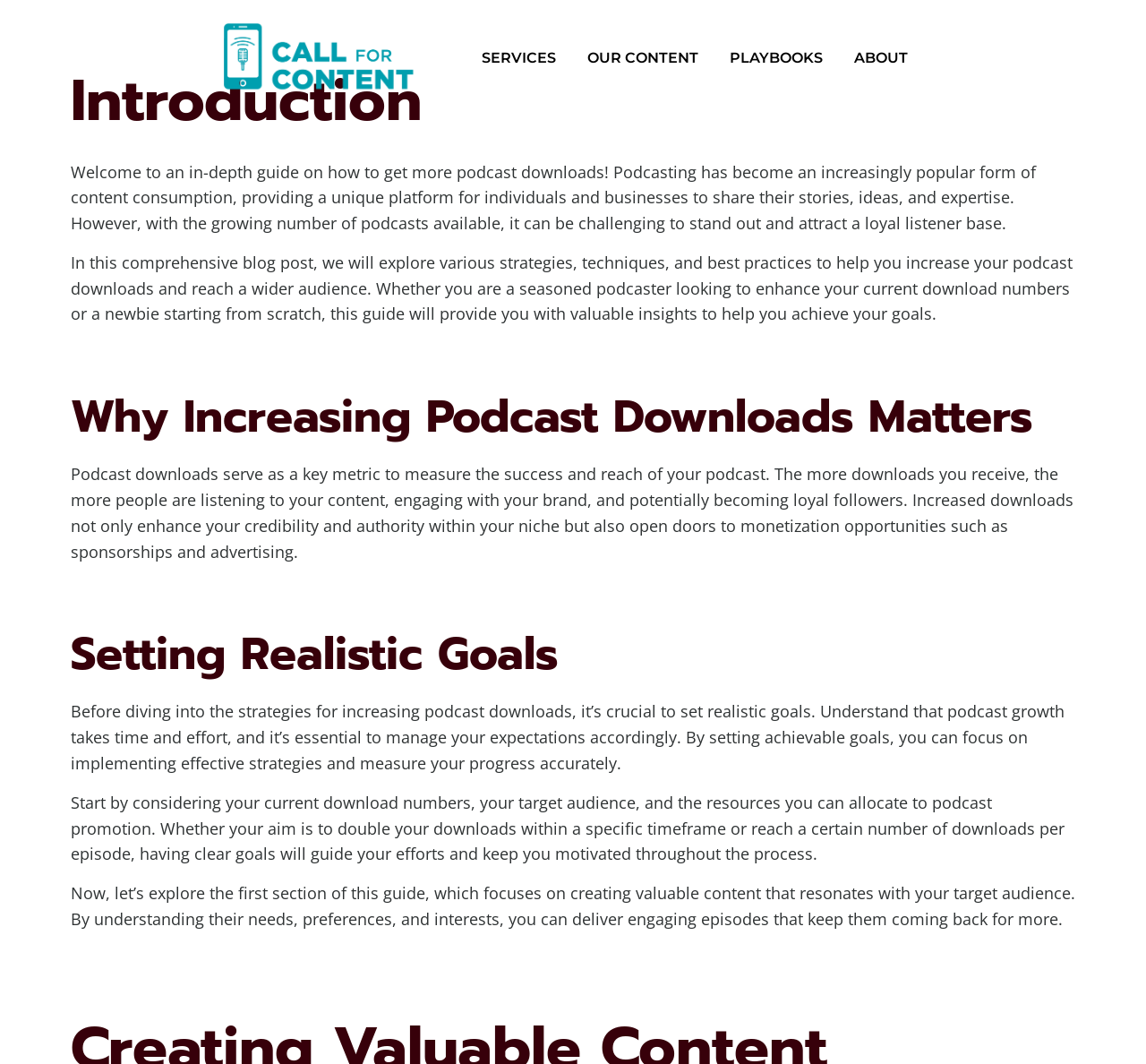What is the purpose of setting realistic goals in podcasting?
Refer to the image and respond with a one-word or short-phrase answer.

To manage expectations